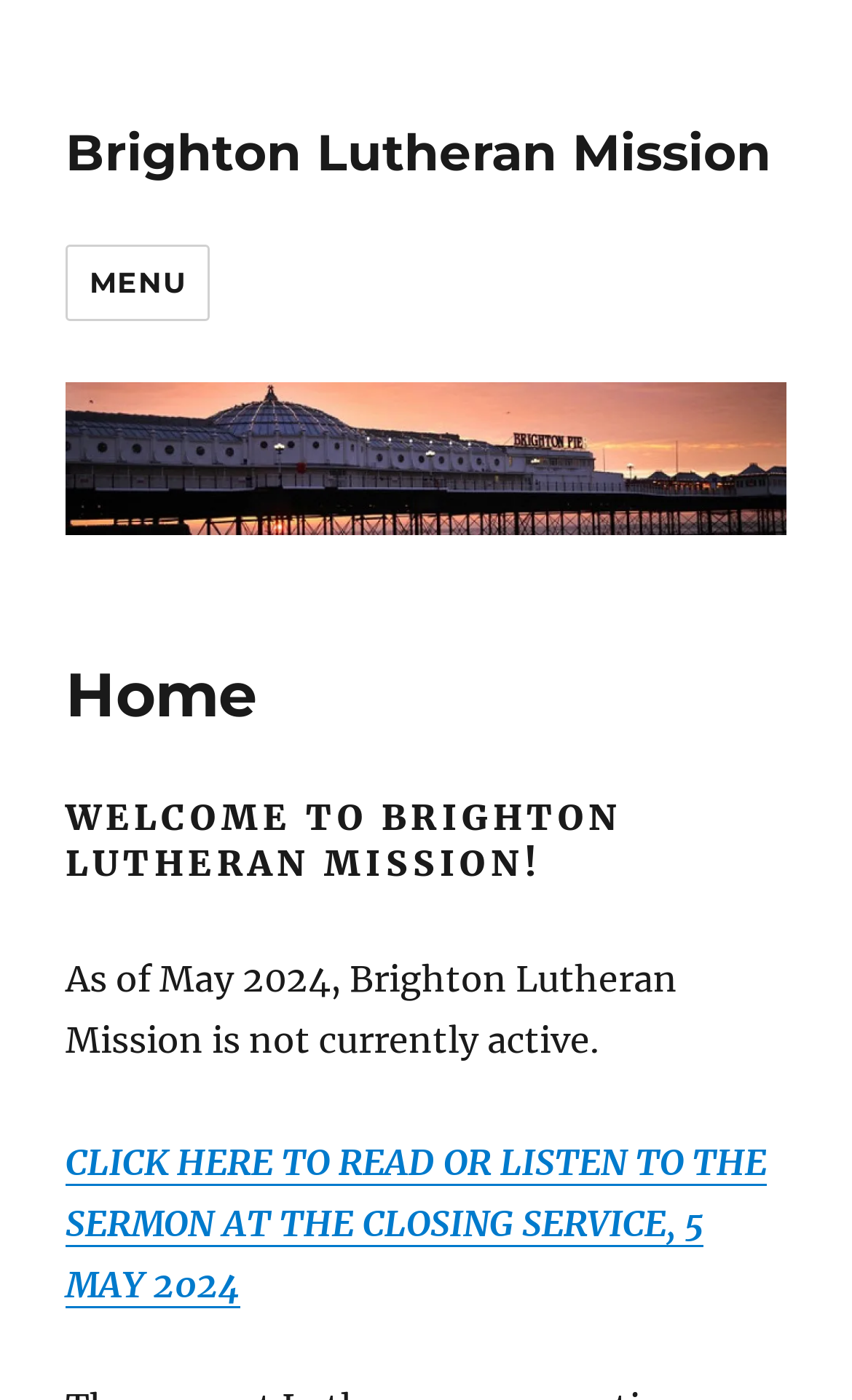Summarize the webpage with a detailed and informative caption.

The webpage is about Brighton Lutheran Mission. At the top left, there is a link with the same name as the webpage title. Next to it, a button labeled "MENU" is located, which controls the site navigation and social navigation when expanded. 

Below the button, another link with the same name as the webpage title is positioned, accompanied by an image with the same name. 

Underneath the image, a header section is divided into three parts. The first part is a heading labeled "Home". The second part is a heading that welcomes visitors to Brighton Lutheran Mission. The third part is a static text announcing that Brighton Lutheran Mission is not currently active as of May 2024. 

Below the announcement, a link is provided, allowing visitors to read or listen to the sermon at the closing service on May 5, 2024.